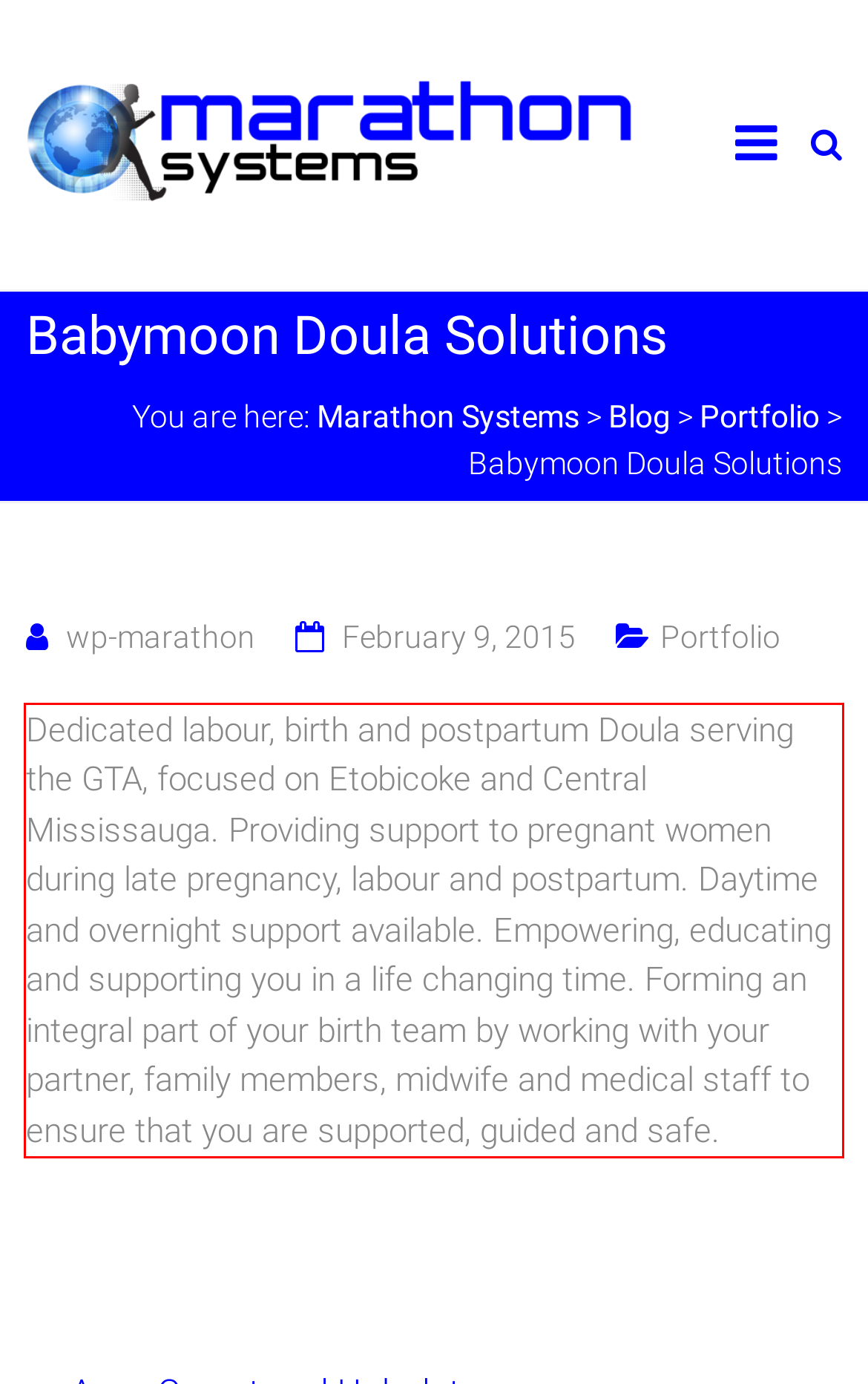Given a webpage screenshot, identify the text inside the red bounding box using OCR and extract it.

Dedicated labour, birth and postpartum Doula serving the GTA, focused on Etobicoke and Central Mississauga. Providing support to pregnant women during late pregnancy, labour and postpartum. Daytime and overnight support available. Empowering, educating and supporting you in a life changing time. Forming an integral part of your birth team by working with your partner, family members, midwife and medical staff to ensure that you are supported, guided and safe.